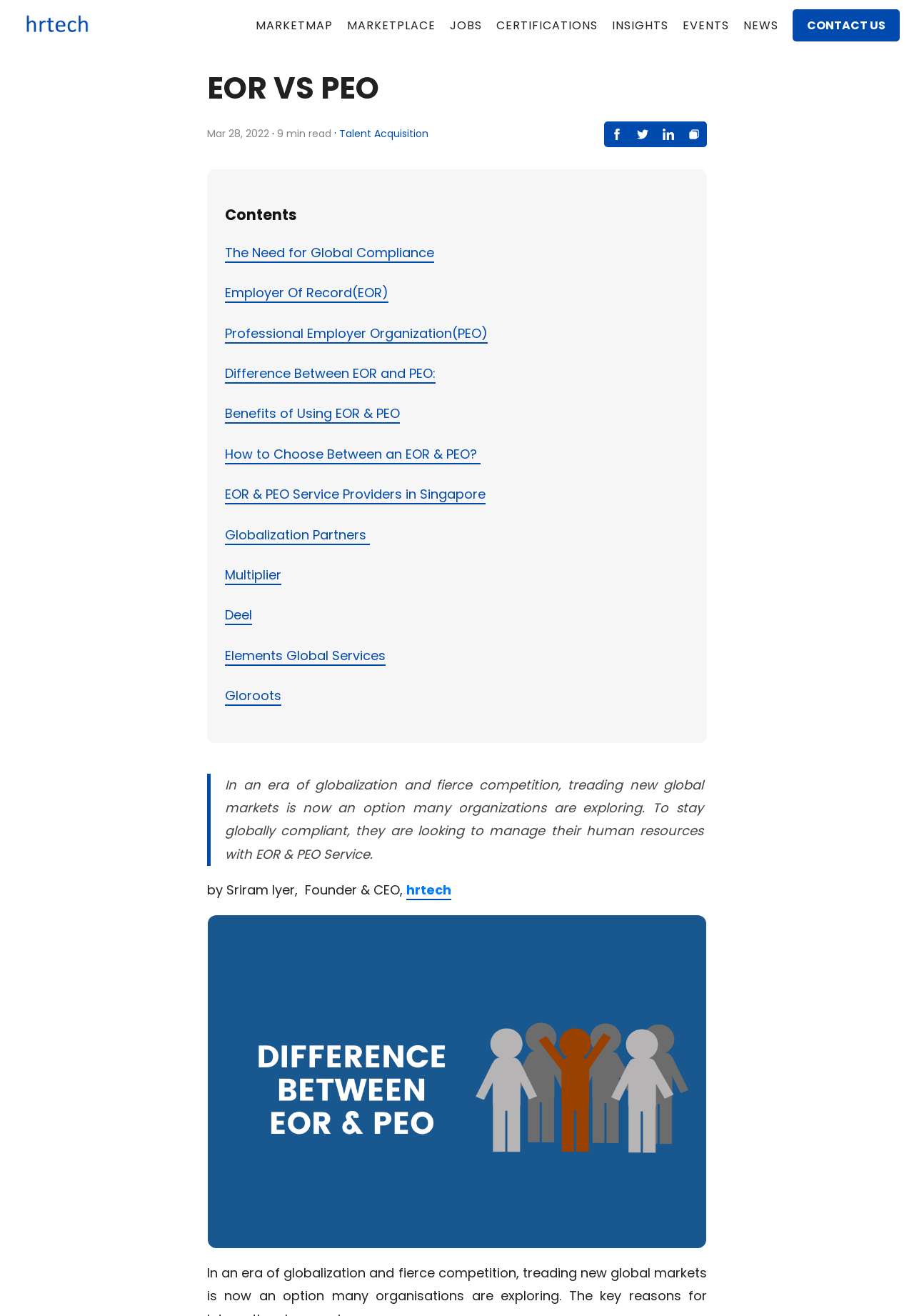Describe all the key features of the webpage in detail.

The webpage appears to be a blog post or article discussing the topic of Employer of Record (EOR) and Professional Employer Organization (PEO) in the context of globalization and human resource management. 

At the top of the page, there is a logo image of "hrtechblogs" and a navigation menu with links to "MARKETMAP", "MARKETPLACE", "JOBS", "CERTIFICATIONS", "INSIGHTS", "EVENTS", "NEWS", and "CONTACT US". The "CONTACT US" link is accompanied by a button with the same text.

Below the navigation menu, there is a heading "EOR VS PEO" and a date "Mar 28, 2022" with a 9-minute read time indicator. 

To the right of the date, there is a link to "Talent Acquisition" and social media sharing links with icons for Facebook, Twitter, and LinkedIn, as well as a "copy to clipboard" icon.

The main content of the article is divided into sections, with a table of contents listed under the heading "Contents". The sections include "The Need for Global Compliance", "Employer Of Record(EOR)", "Professional Employer Organization(PEO)", "Difference Between EOR and PEO:", "Benefits of Using EOR & PEO", "How to Choose Between an EOR & PEO?", "EOR & PEO Service Providers in Singapore", and links to specific service providers such as Globalization Partners, Multiplier, Deel, Elements Global Services, and Gloroots.

There is a blockquote with a text that summarizes the main idea of the article, which is about organizations exploring new global markets and managing human resources with EOR & PEO Service to stay globally compliant. 

The article is written by Sriram Iyer, Founder & CEO, and there is a link to "hrtech" below the author's name. The page ends with a figure or image that takes up most of the bottom section of the page.